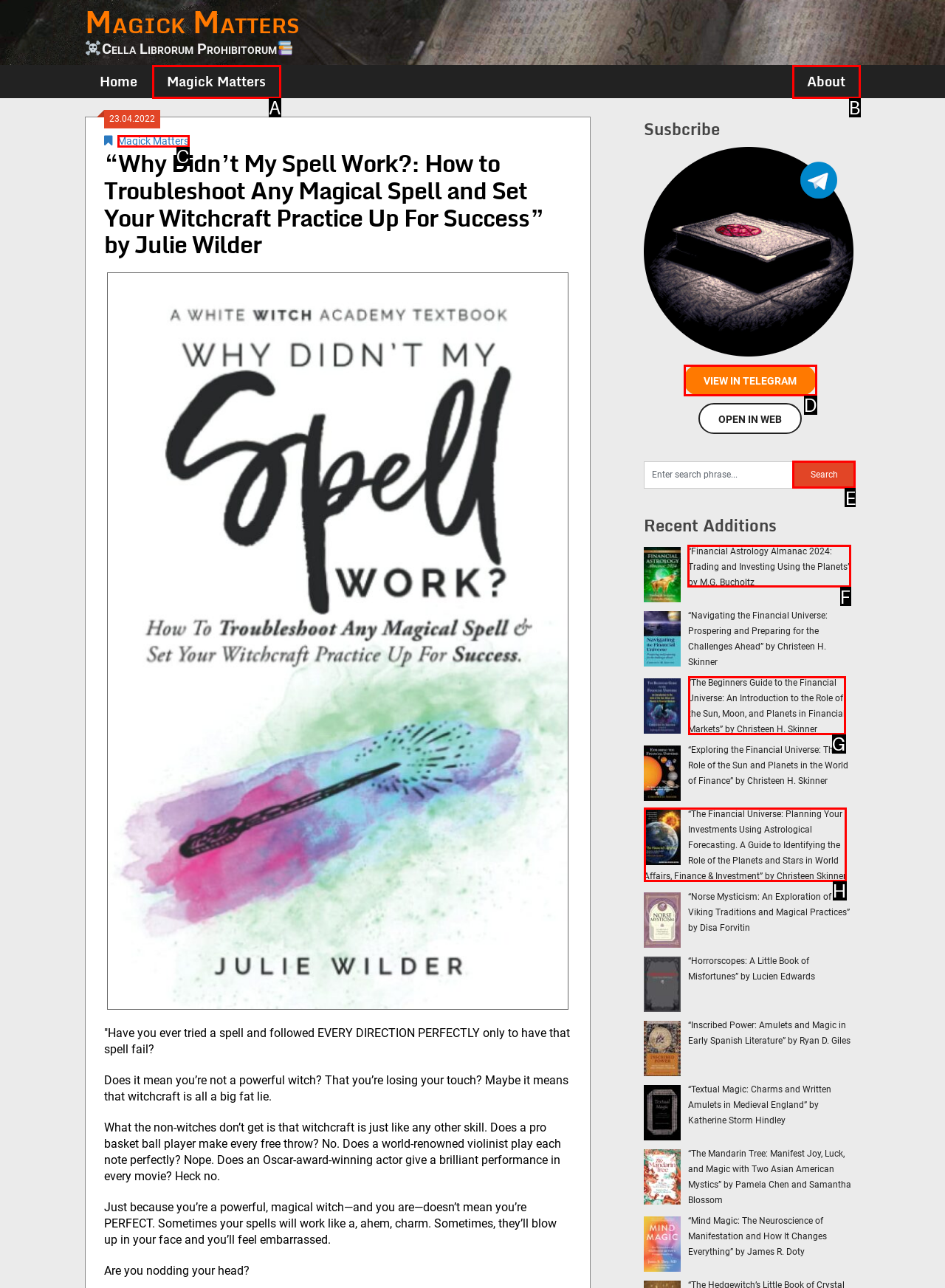Determine which HTML element to click on in order to complete the action: Read the recent addition 'Financial Astrology Almanac 2024: Trading and Investing Using the Planets'.
Reply with the letter of the selected option.

F